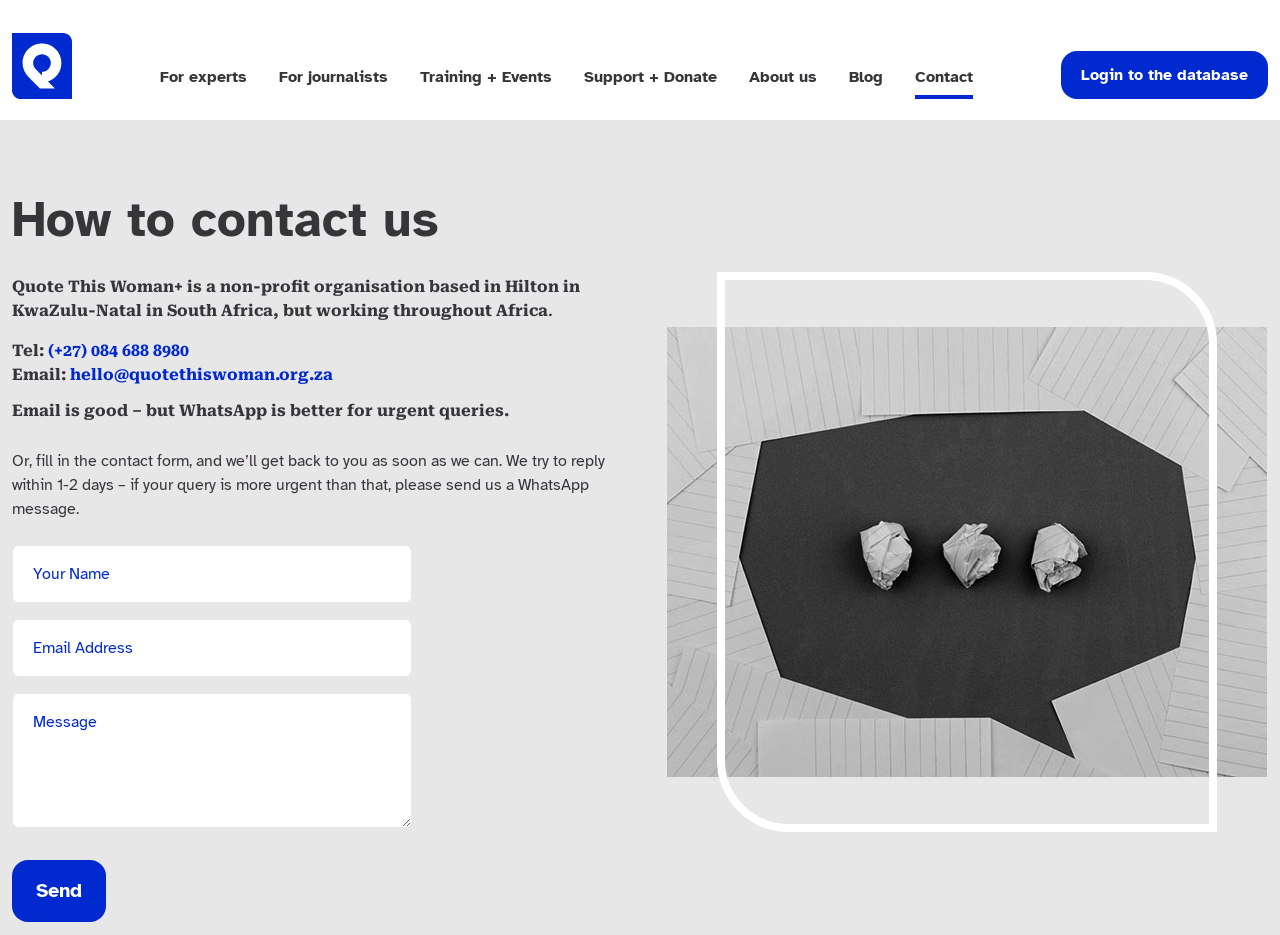What is the email address of Quote This Woman+?
Please answer the question with a detailed and comprehensive explanation.

I found the email address by looking at the contact information section of the webpage, where it is listed as 'Email:' followed by the email address.